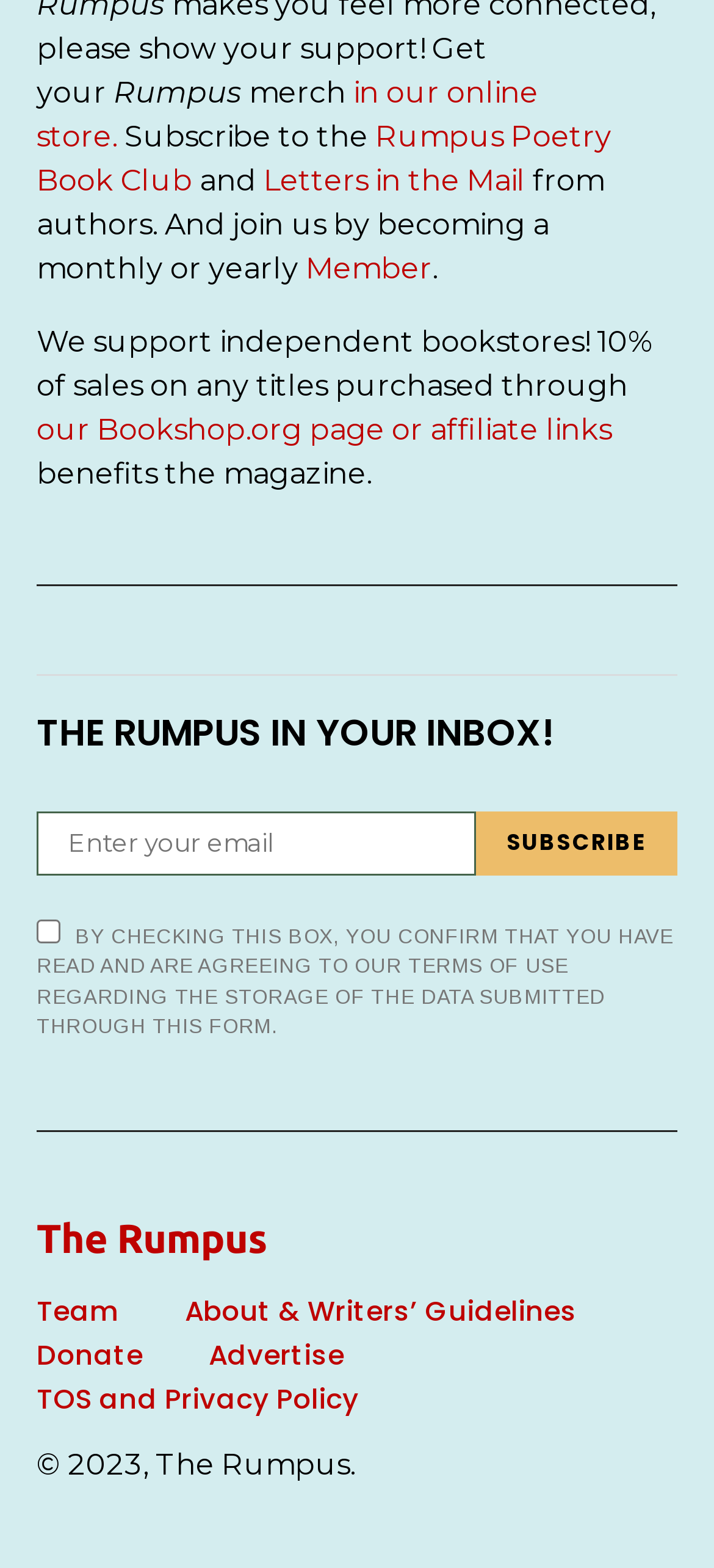Reply to the question with a brief word or phrase: What is the year of copyright?

2023